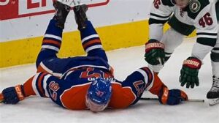What is the context of the scene connected to?
Please respond to the question with as much detail as possible.

The caption explicitly states that the context of the scene is connected to the article titled 'Saying Goodbye To Playoff Hopes: NHL Style', which discusses the emotional and competitive stakes of the current hockey season.